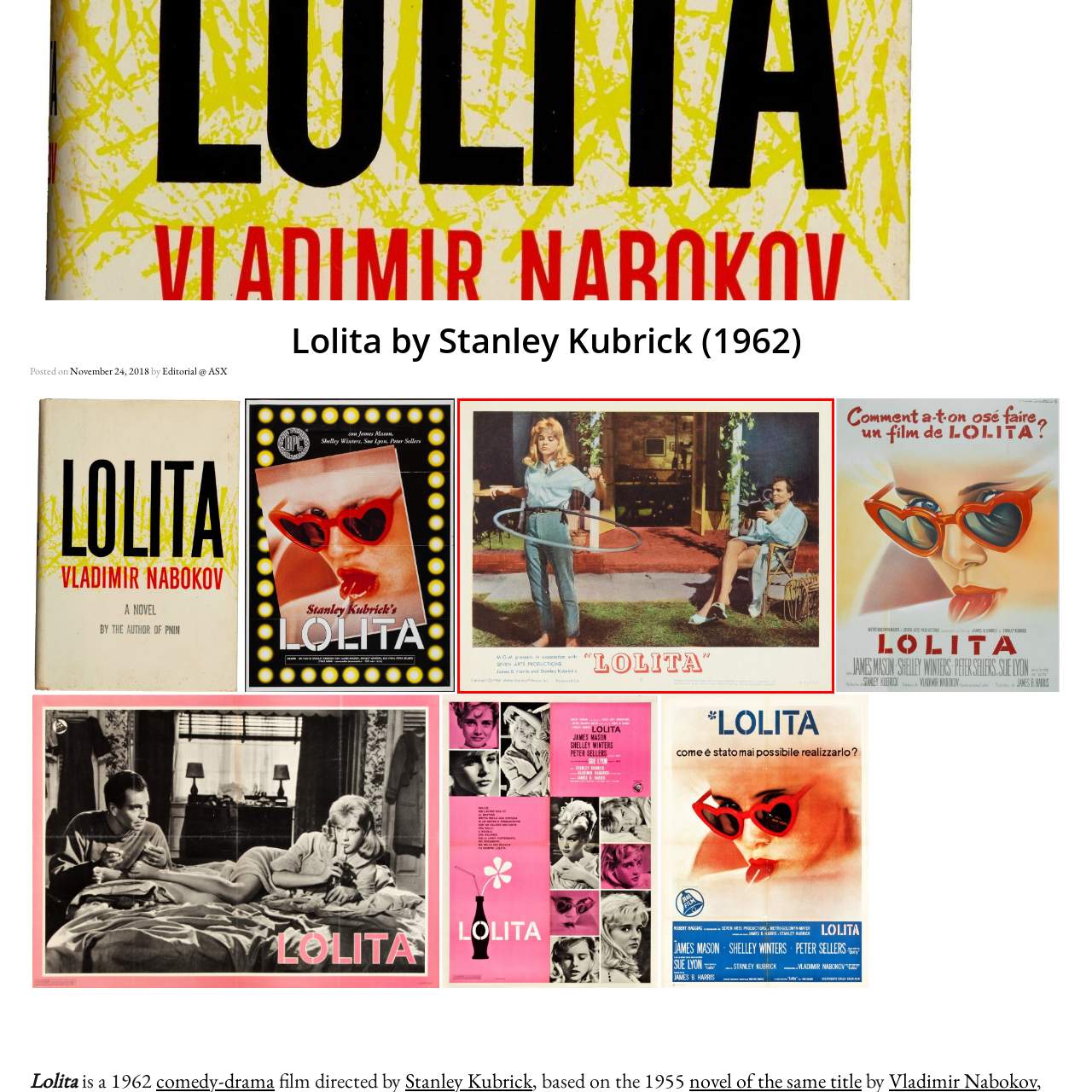Study the image surrounded by the red bounding box and respond as thoroughly as possible to the following question, using the image for reference: What is the color of the man's shirt in the background?

The man in the background is dressed casually in a light blue shirt, which is a casual and relaxed attire, fitting for a sunny day.